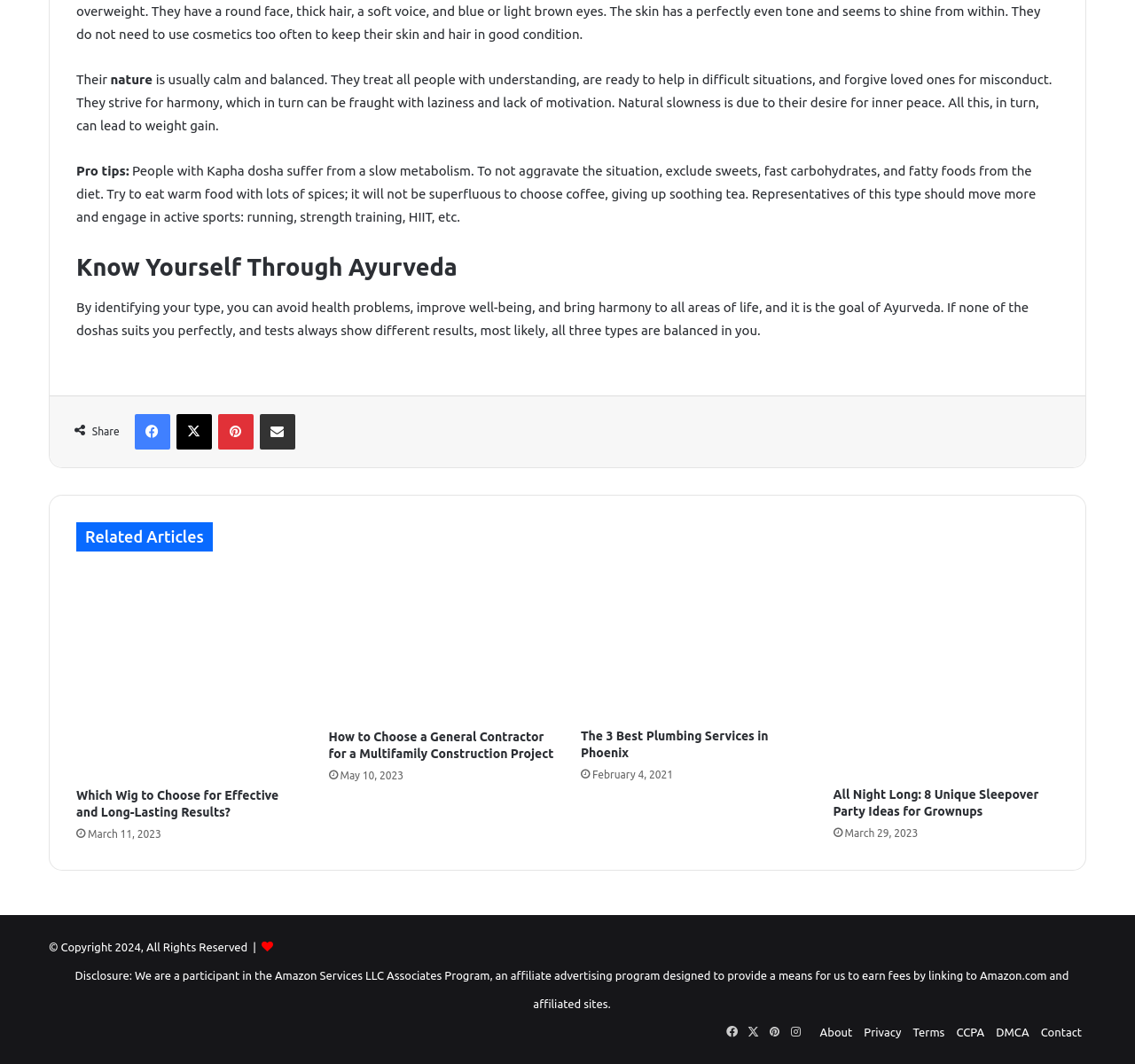Please specify the bounding box coordinates of the clickable region necessary for completing the following instruction: "View 'Which Wig to Choose for Effective and Long-Lasting Results?' article". The coordinates must consist of four float numbers between 0 and 1, i.e., [left, top, right, bottom].

[0.067, 0.535, 0.266, 0.731]